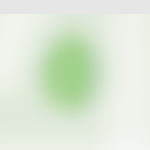Give a thorough description of the image, including any visible elements and their relationships.

The image features a visually appealing design associated with the role of "Demi Chef de Partie Butchery." This position is part of the Holiday Inn and Suites Dubai Science Park, which is in the pre-opening stage. The overall theme emphasizes a warm and inviting atmosphere that the establishment aims to provide for its guests, focusing on creating memorable experiences. The carefully curated visual elements convey the essence of hospitality and commitment to quality service, aligned with the brand's mission since its inception in 1952.